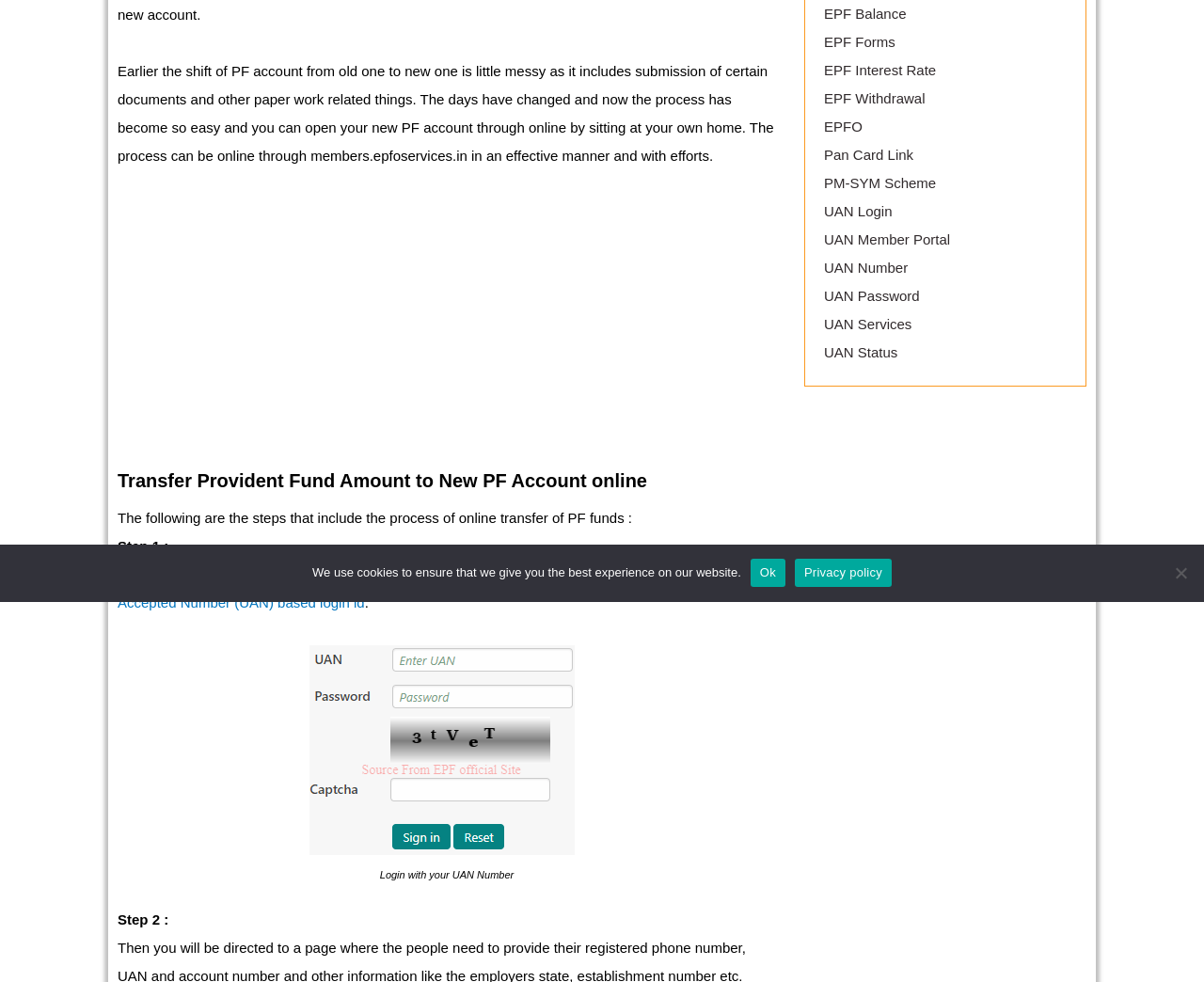For the given element description About Us, determine the bounding box coordinates of the UI element. The coordinates should follow the format (top-left x, top-left y, bottom-right x, bottom-right y) and be within the range of 0 to 1.

None